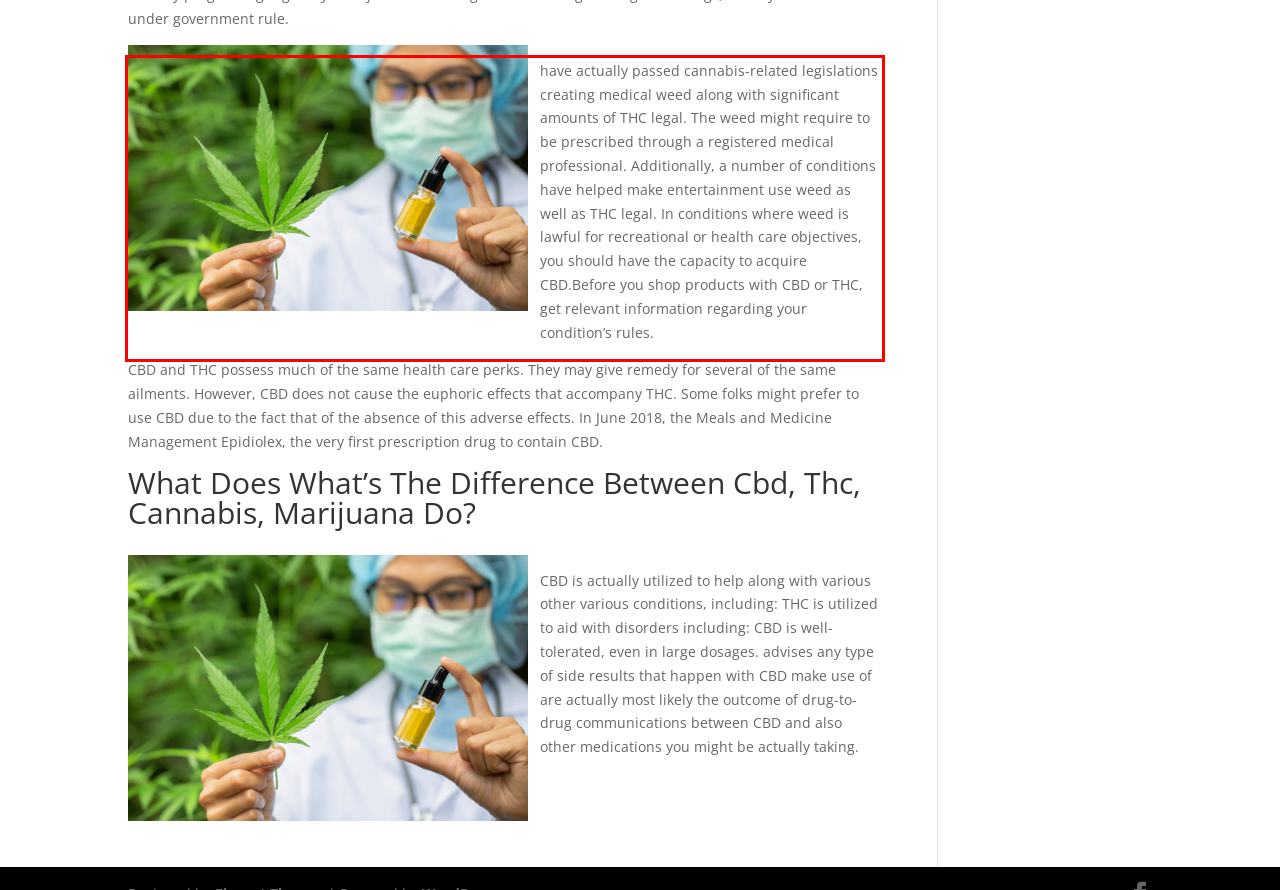Within the screenshot of the webpage, there is a red rectangle. Please recognize and generate the text content inside this red bounding box.

have actually passed cannabis-related legislations creating medical weed along with significant amounts of THC legal. The weed might require to be prescribed through a registered medical professional. Additionally, a number of conditions have helped make entertainment use weed as well as THC legal. In conditions where weed is lawful for recreational or health care objectives, you should have the capacity to acquire CBD.Before you shop products with CBD or THC, get relevant information regarding your condition’s rules.